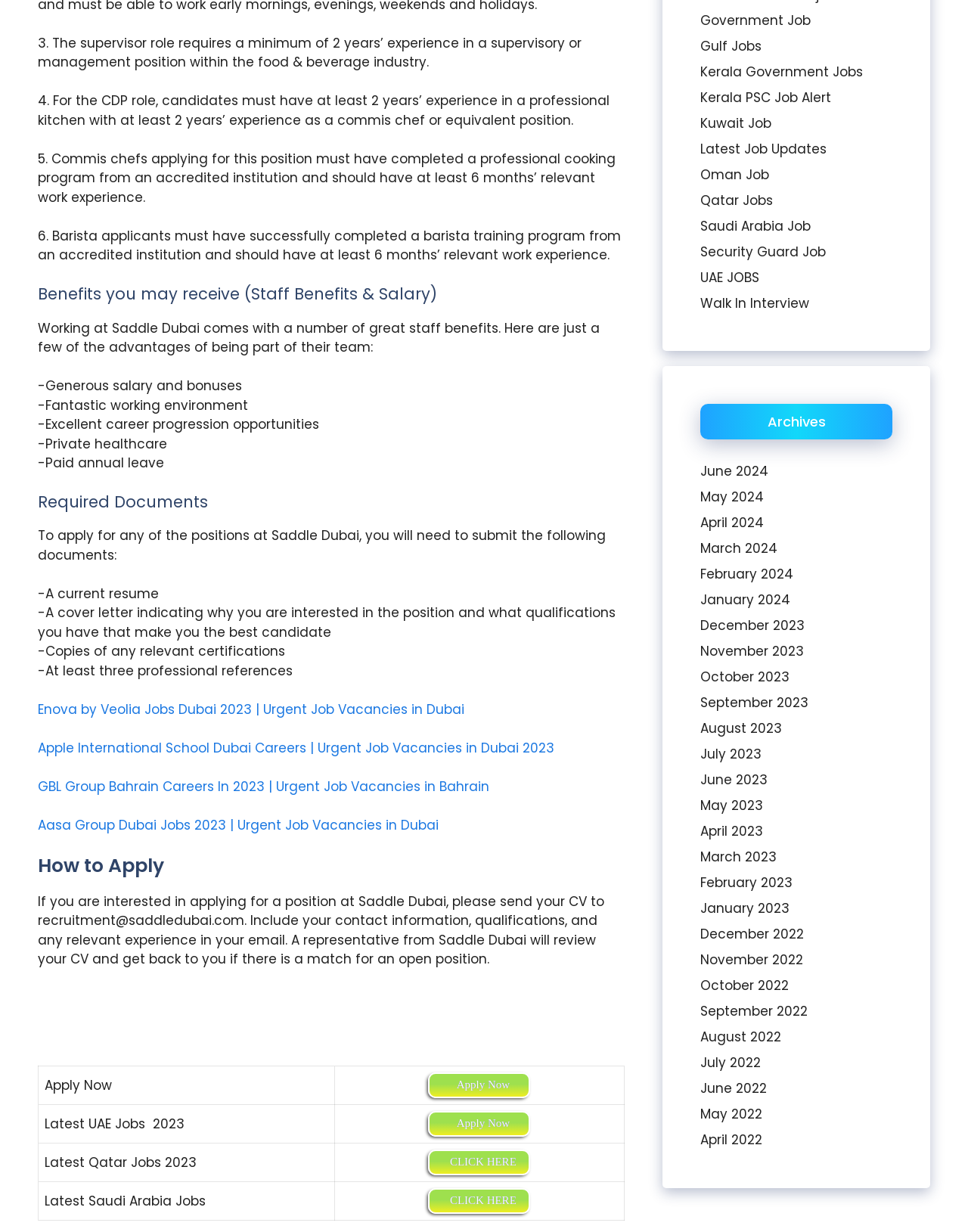Show me the bounding box coordinates of the clickable region to achieve the task as per the instruction: "Apply for a job at Saddle Dubai".

[0.039, 0.724, 0.624, 0.786]